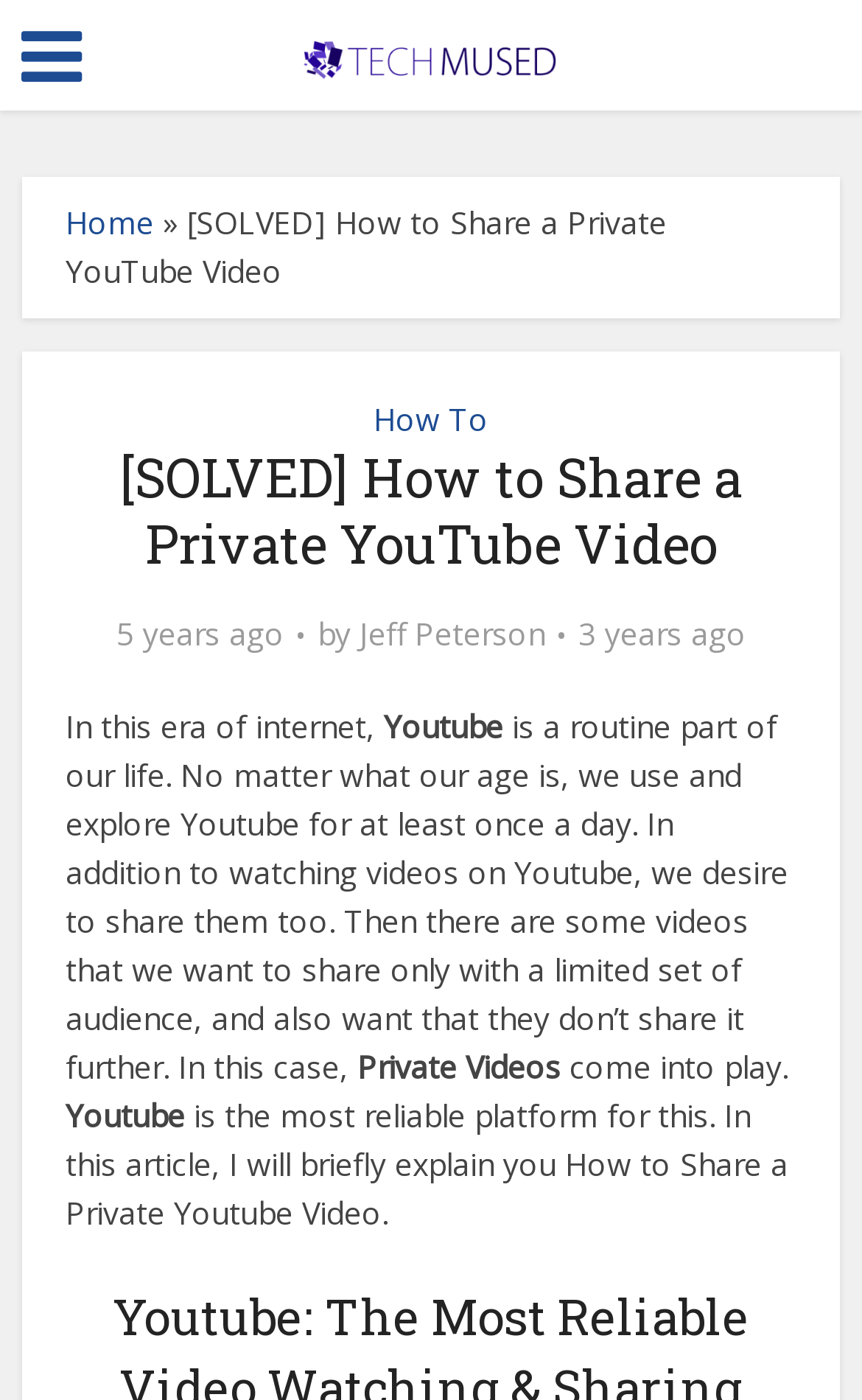Determine the bounding box coordinates of the UI element described by: "parent_node: Our Free Coupon".

None